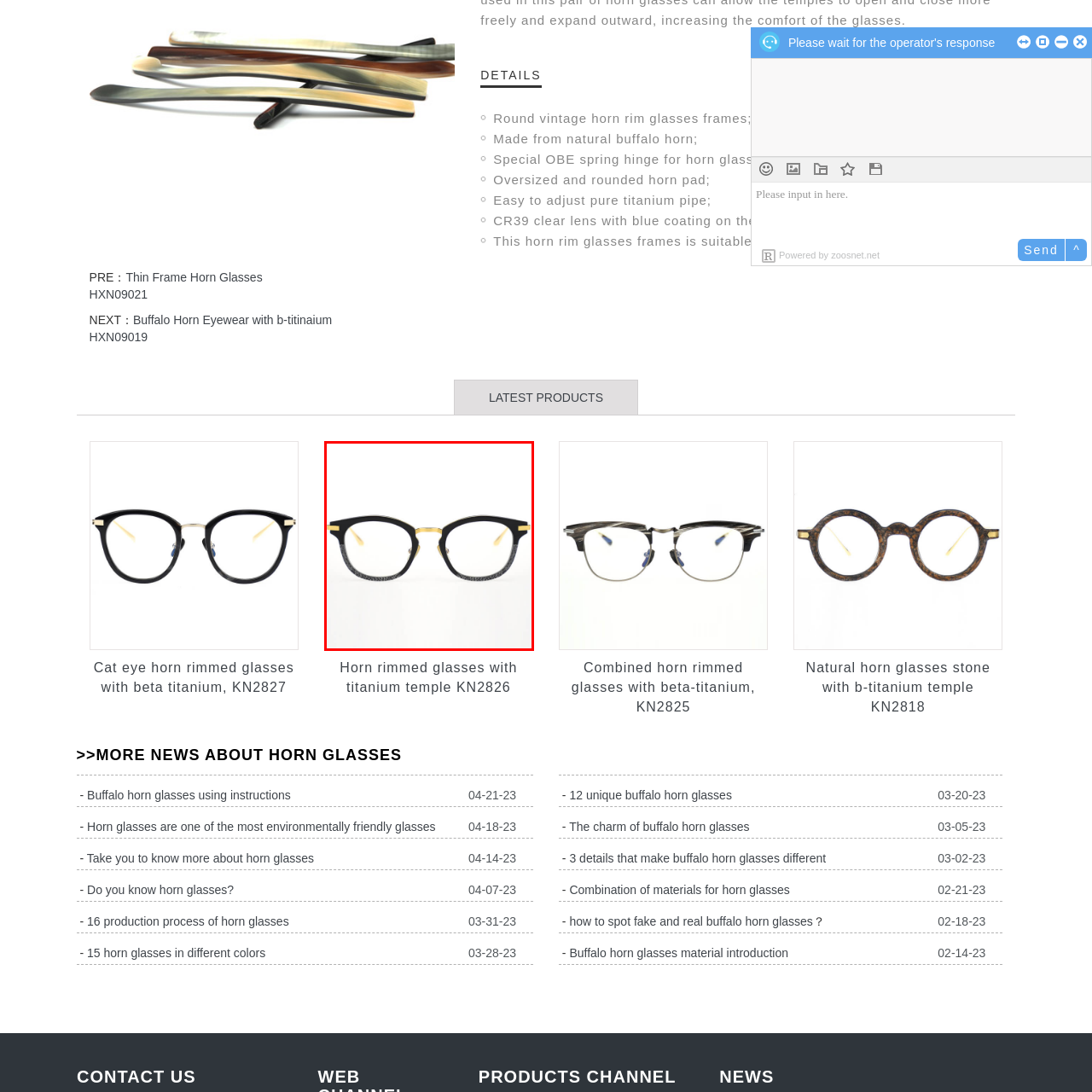What is the shape of the glasses?
Inspect the highlighted part of the image and provide a single word or phrase as your answer.

cat-eye